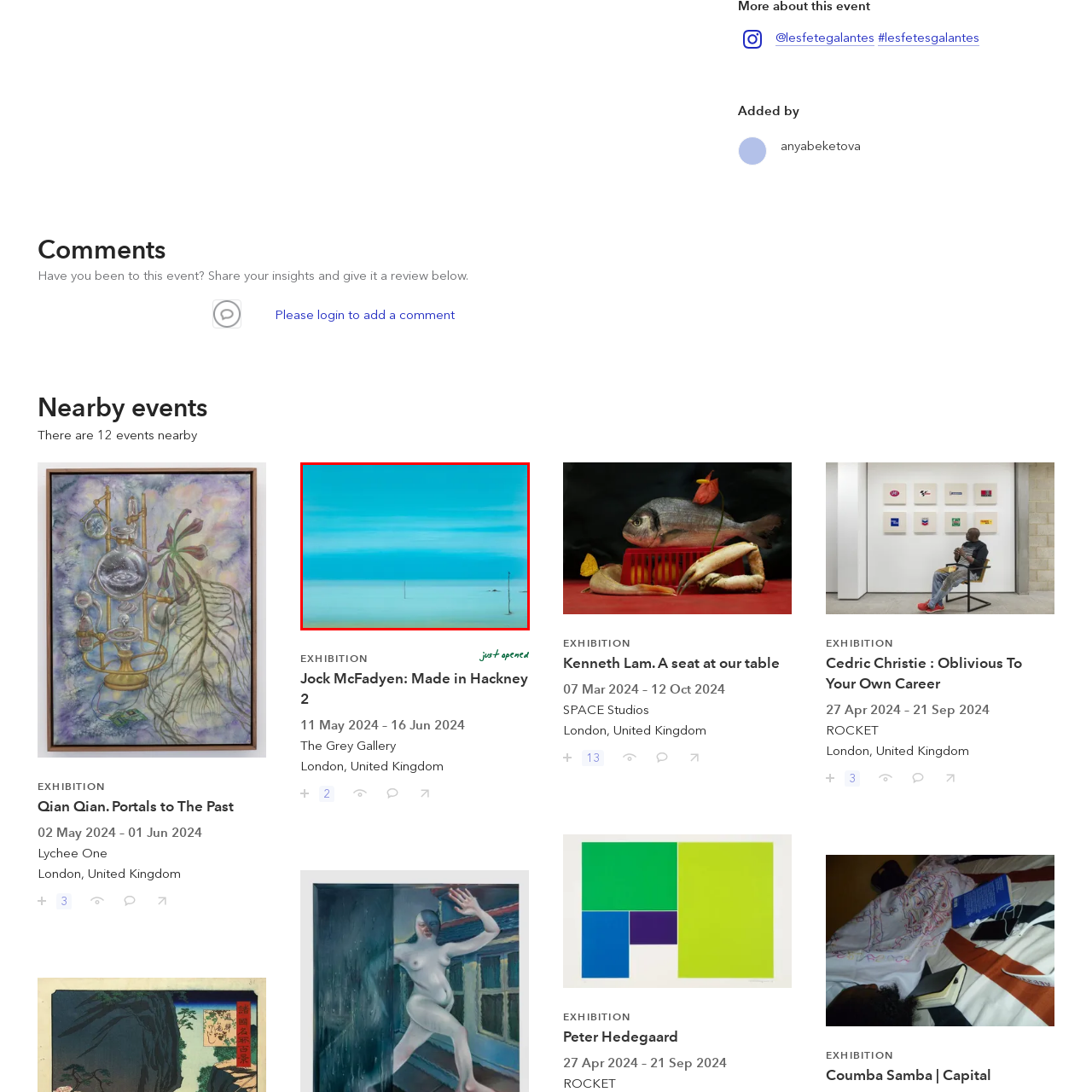Focus your attention on the image enclosed by the red boundary and provide a thorough answer to the question that follows, based on the image details: What is the theme of the exhibition 'Jock McFadyen: Made in Hackney 2'?

The caption states that the exhibition showcases contemporary art with a focus on themes of place and identity, indicating that these are the primary themes of the exhibition.